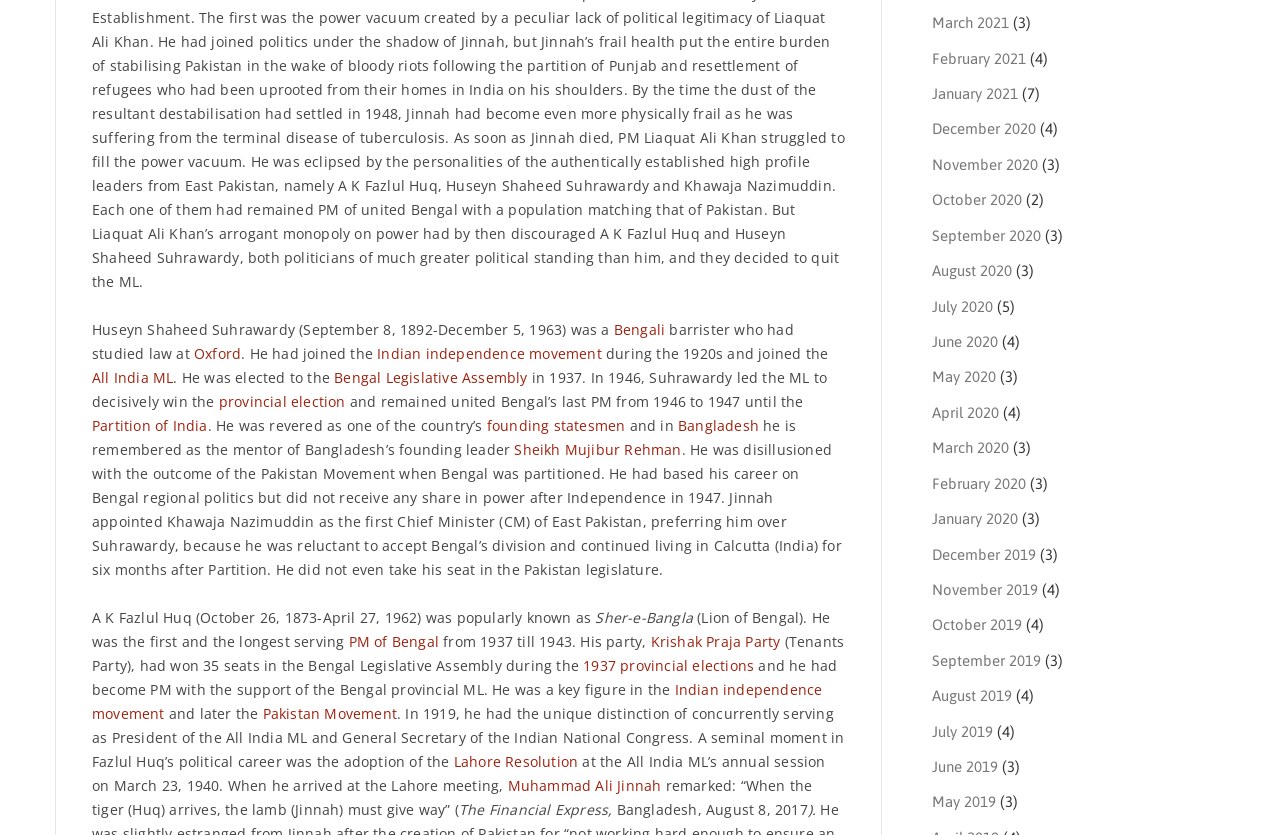Please specify the bounding box coordinates of the clickable region necessary for completing the following instruction: "View the article about A K Fazlul Huq". The coordinates must consist of four float numbers between 0 and 1, i.e., [left, top, right, bottom].

[0.072, 0.728, 0.465, 0.751]